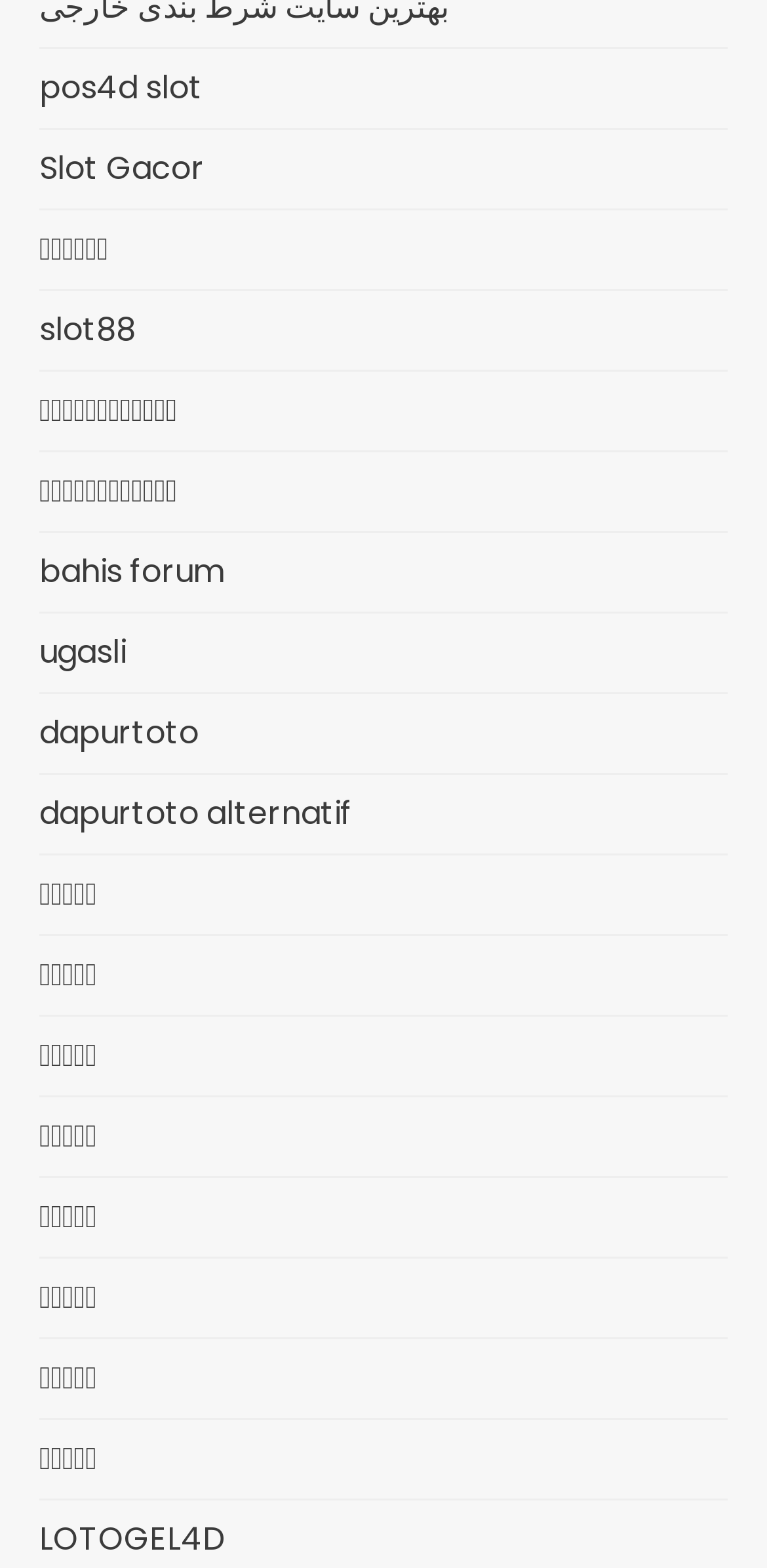Can you identify the bounding box coordinates of the clickable region needed to carry out this instruction: 'Go to แทงบอล'? The coordinates should be four float numbers within the range of 0 to 1, stated as [left, top, right, bottom].

[0.051, 0.144, 0.141, 0.173]